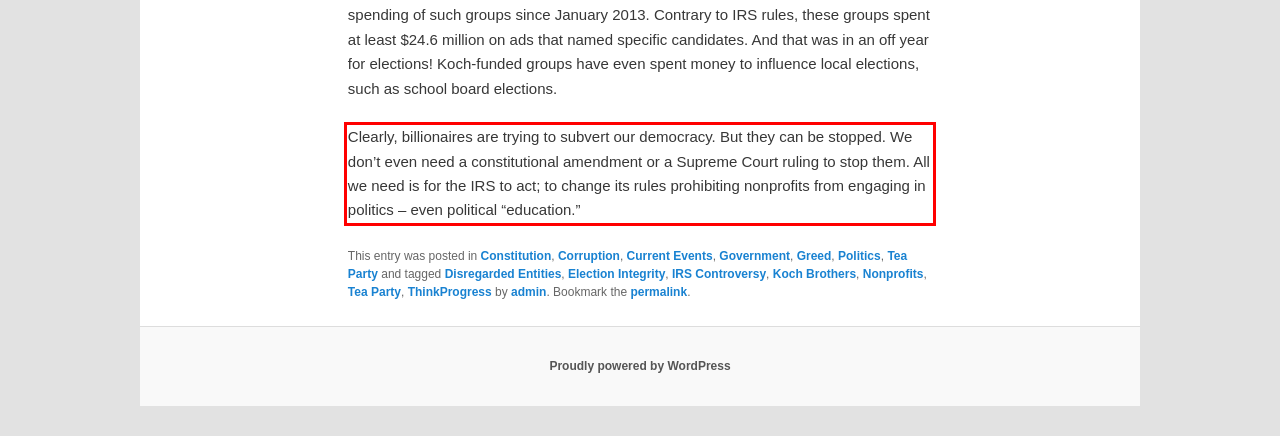You have a webpage screenshot with a red rectangle surrounding a UI element. Extract the text content from within this red bounding box.

Clearly, billionaires are trying to subvert our democracy. But they can be stopped. We don’t even need a constitutional amendment or a Supreme Court ruling to stop them. All we need is for the IRS to act; to change its rules prohibiting nonprofits from engaging in politics – even political “education.”